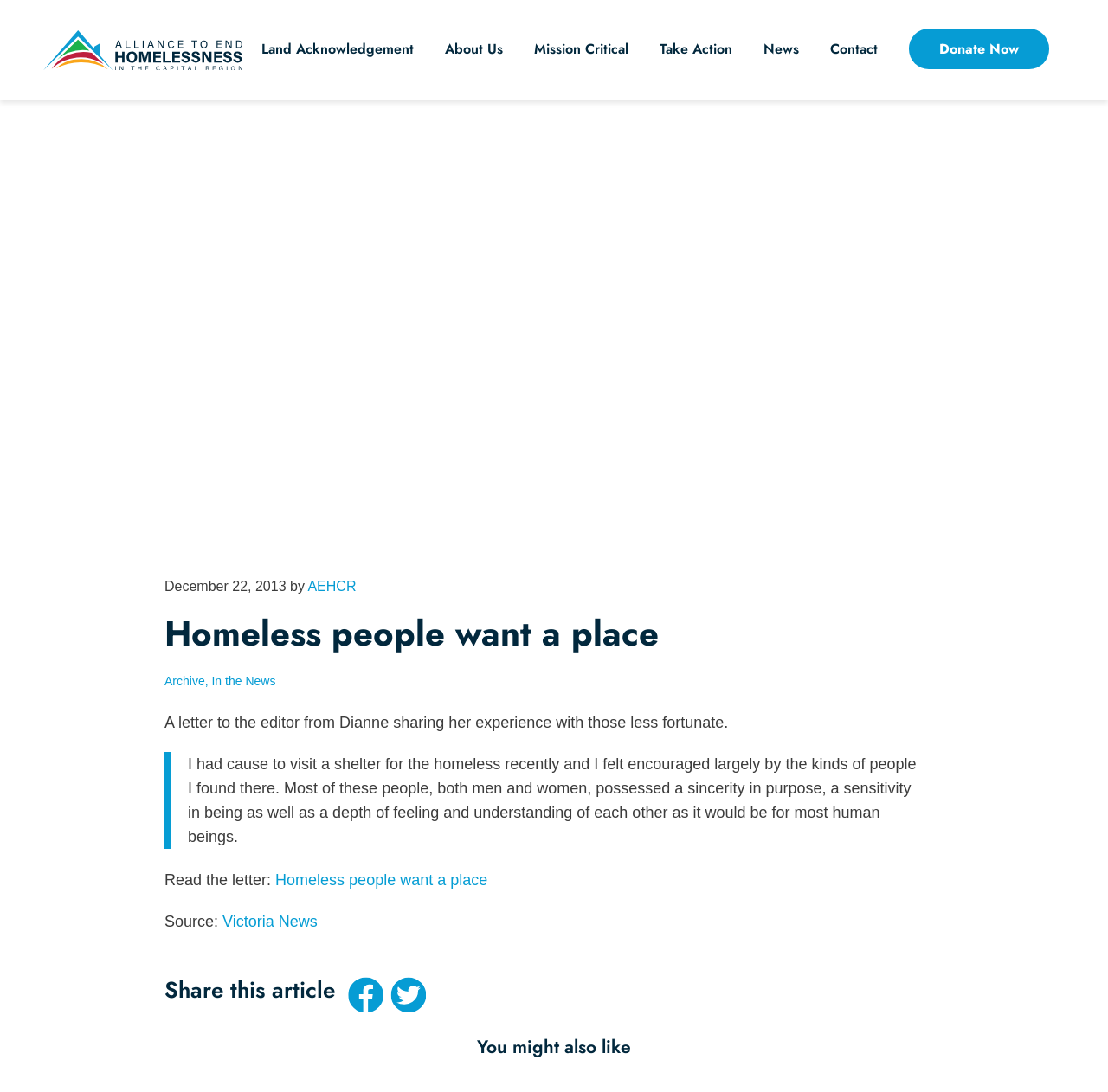Identify the bounding box coordinates for the region of the element that should be clicked to carry out the instruction: "Visit the customer service page". The bounding box coordinates should be four float numbers between 0 and 1, i.e., [left, top, right, bottom].

None